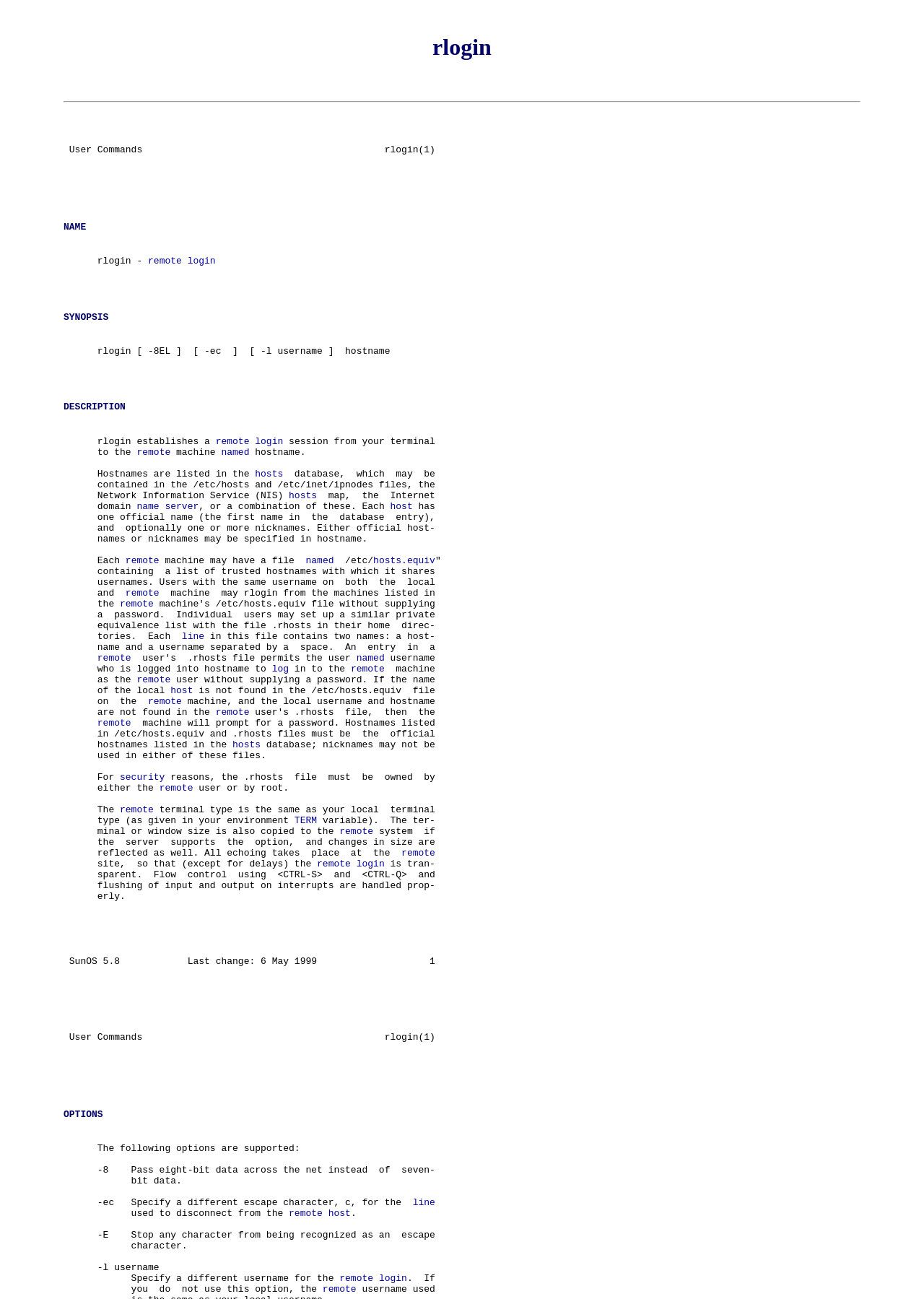Identify the bounding box coordinates of the area that should be clicked in order to complete the given instruction: "Click on the Home link". The bounding box coordinates should be four float numbers between 0 and 1, i.e., [left, top, right, bottom].

None